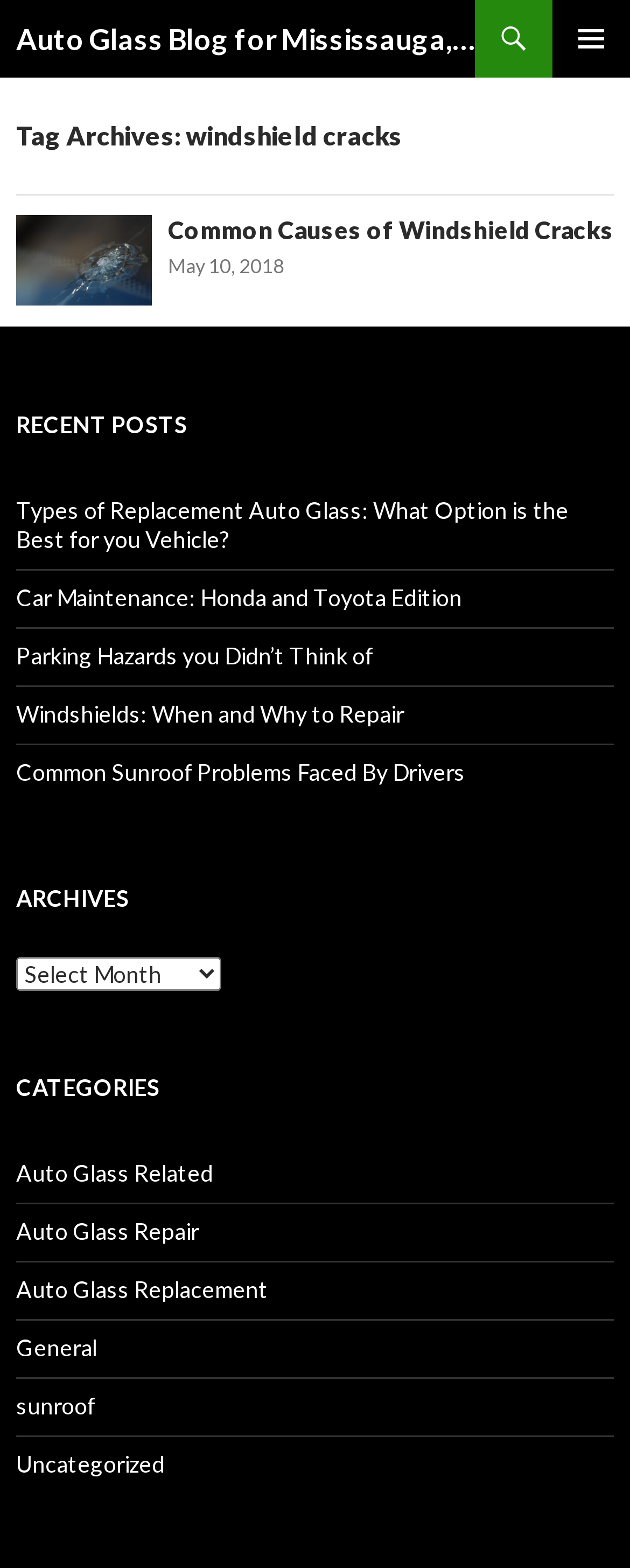Is there a search function available?
From the image, respond using a single word or phrase.

No